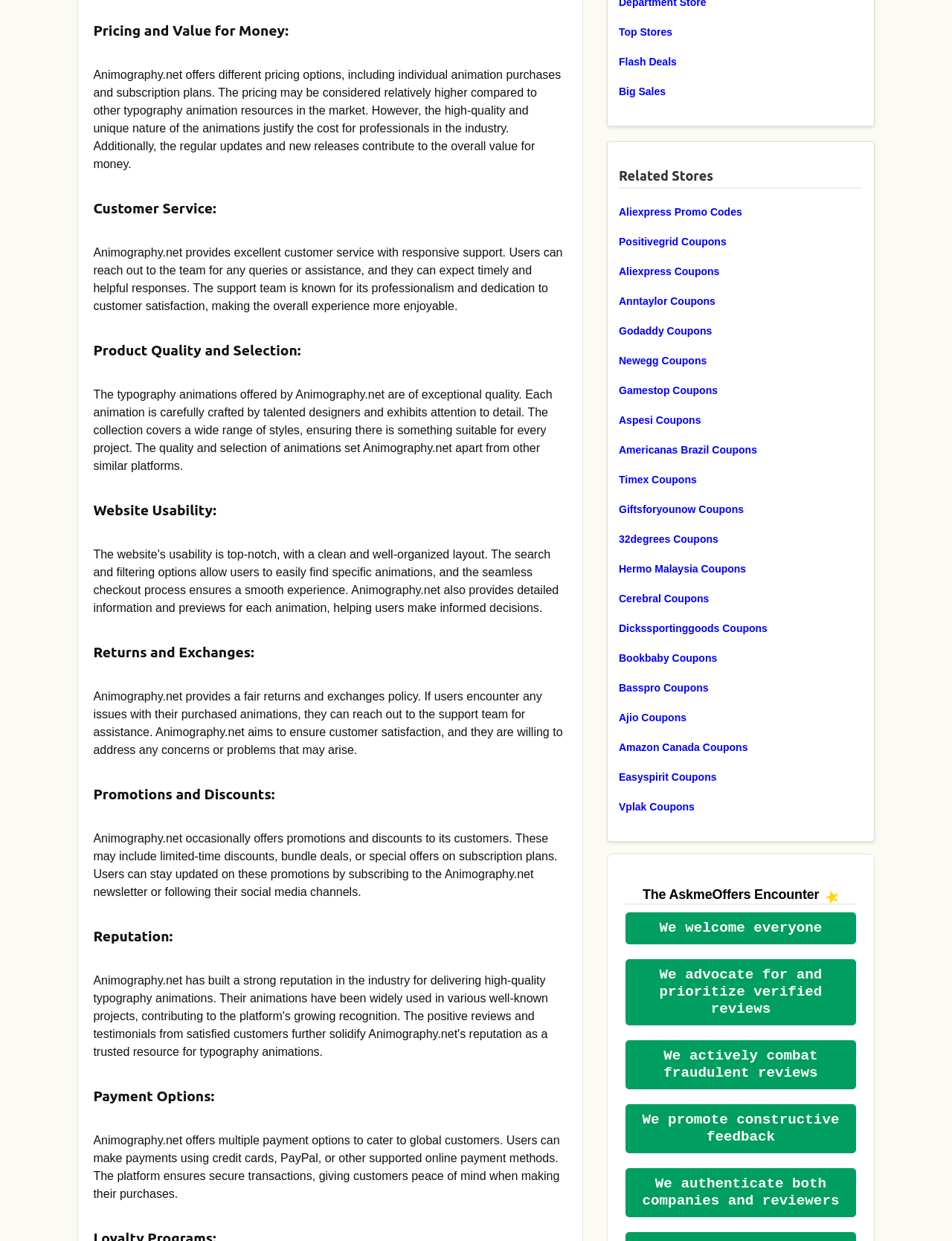Pinpoint the bounding box coordinates of the area that must be clicked to complete this instruction: "Click on Aliexpress Promo Codes".

[0.65, 0.162, 0.906, 0.18]